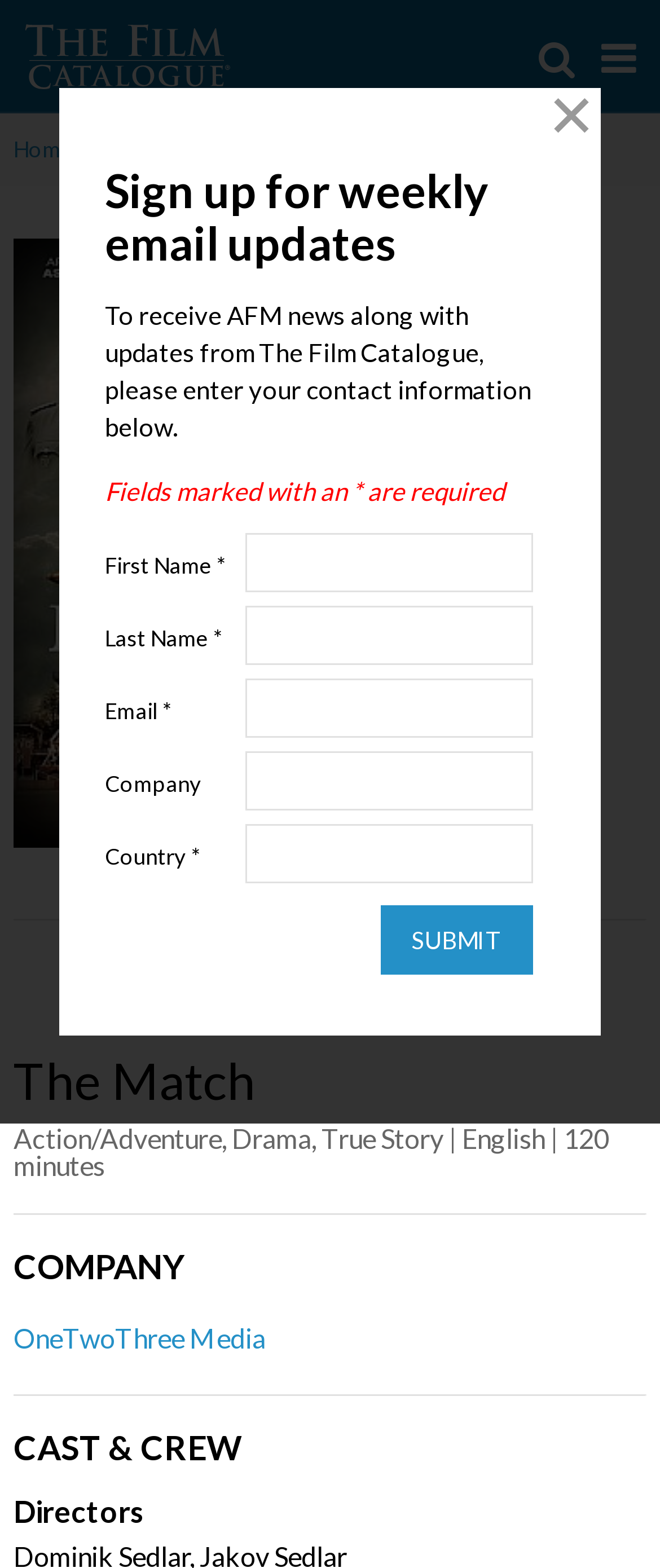Answer briefly with one word or phrase:
What is the name of the company associated with the film?

OneTwoThree Media